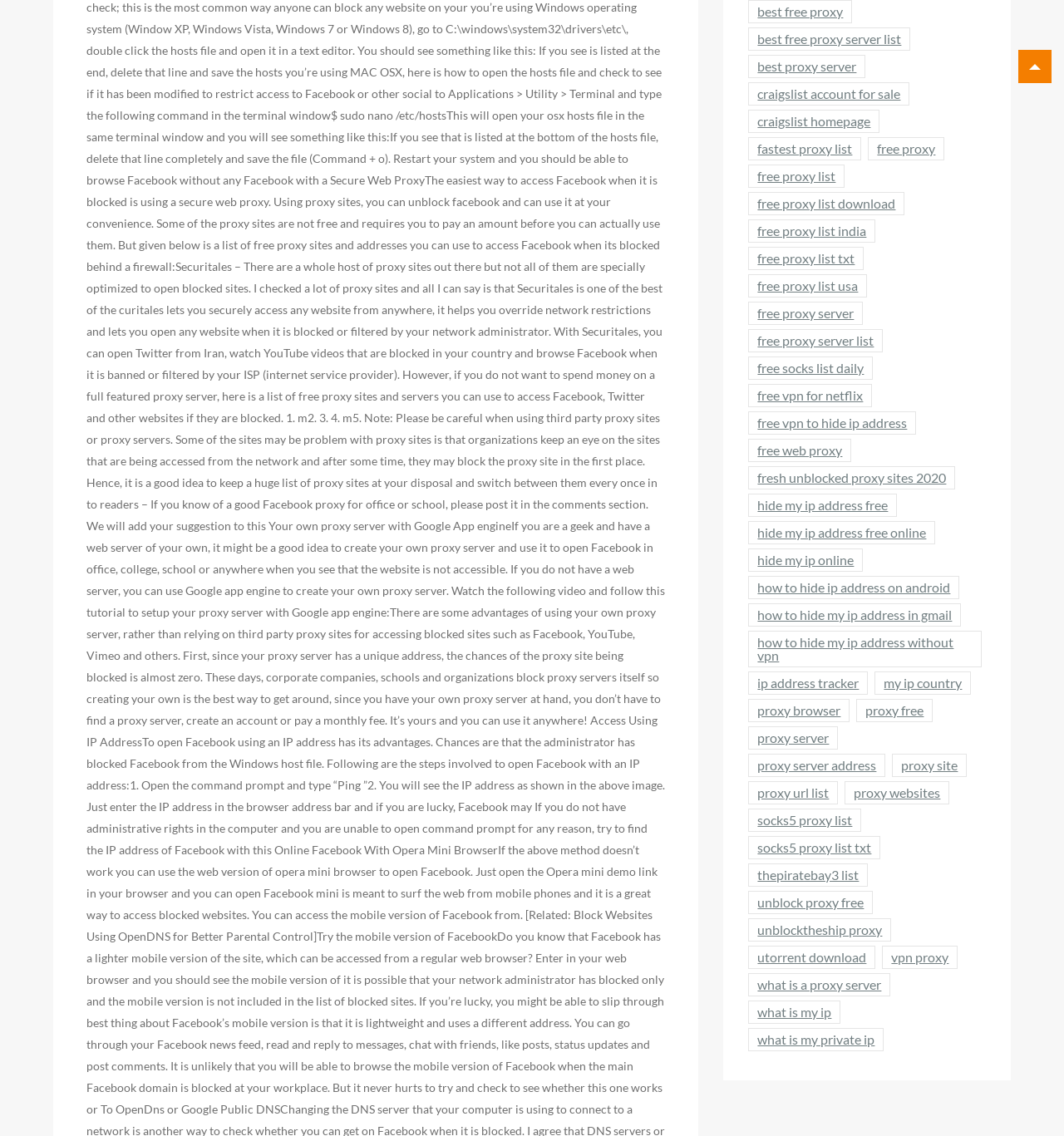Respond to the question below with a concise word or phrase:
How many links are on this webpage?

241